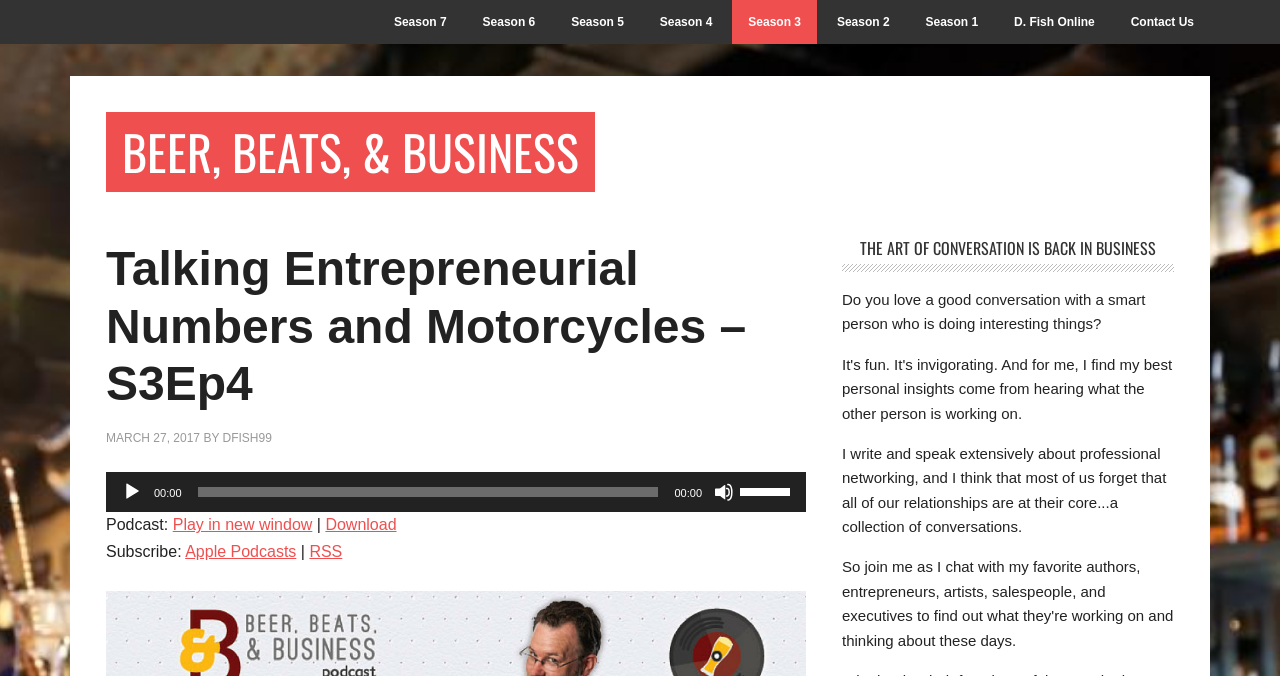Kindly determine the bounding box coordinates for the clickable area to achieve the given instruction: "Play the audio".

[0.095, 0.713, 0.111, 0.743]